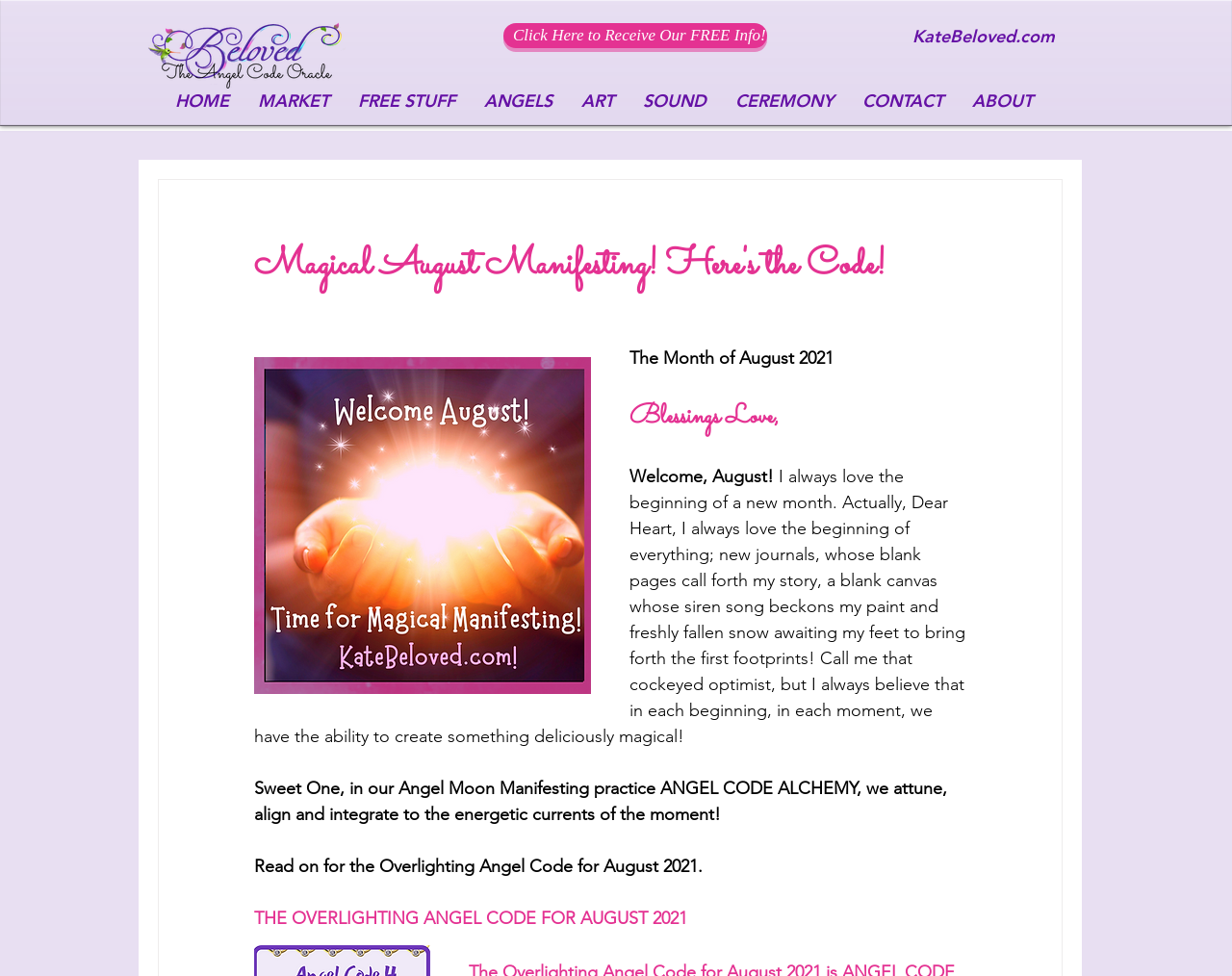Give a short answer using one word or phrase for the question:
What is the name of the practice mentioned on the webpage?

Angel Moon Manifesting